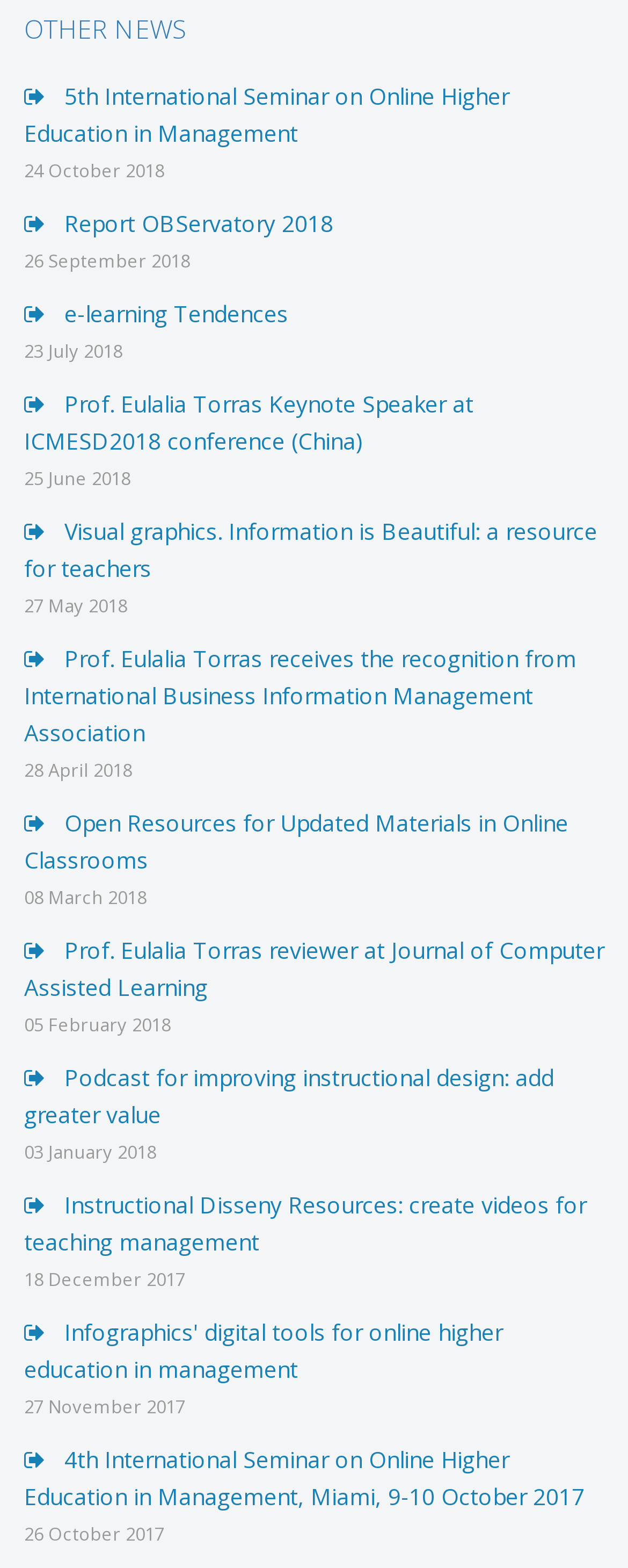How many news items are there in 2018?
Please use the visual content to give a single word or phrase answer.

9